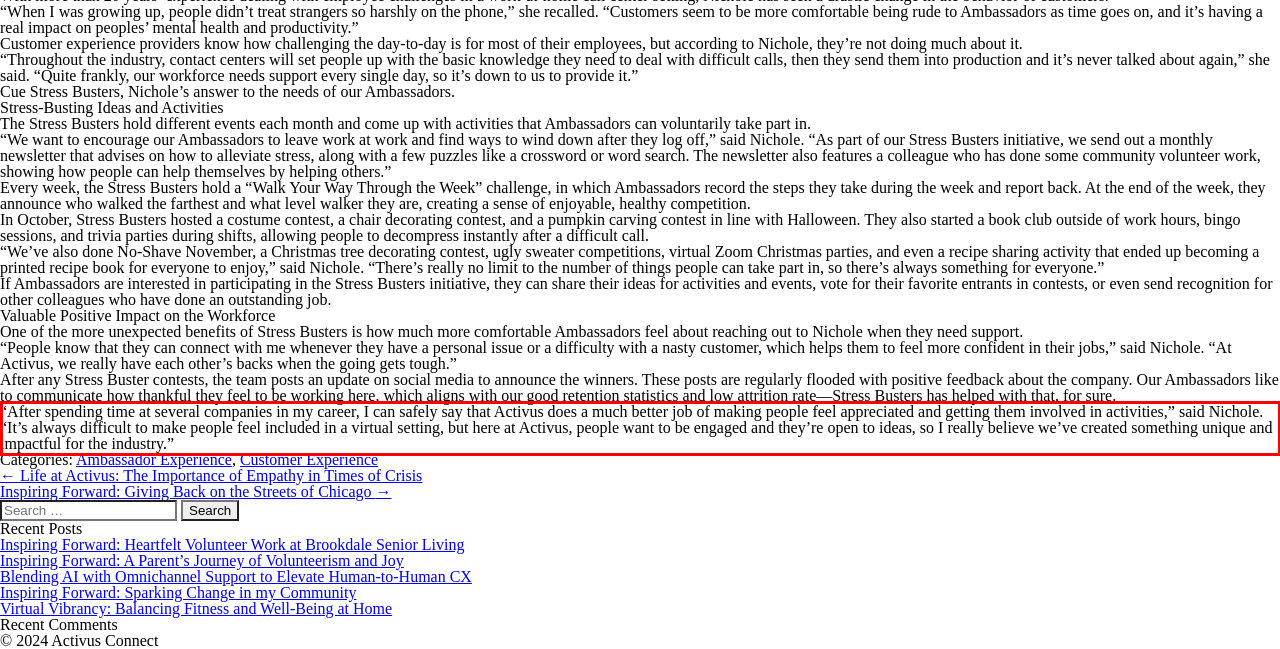Using OCR, extract the text content found within the red bounding box in the given webpage screenshot.

“After spending time at several companies in my career, I can safely say that Activus does a much better job of making people feel appreciated and getting them involved in activities,” said Nichole. “It’s always difficult to make people feel included in a virtual setting, but here at Activus, people want to be engaged and they’re open to ideas, so I really believe we’ve created something unique and impactful for the industry.”